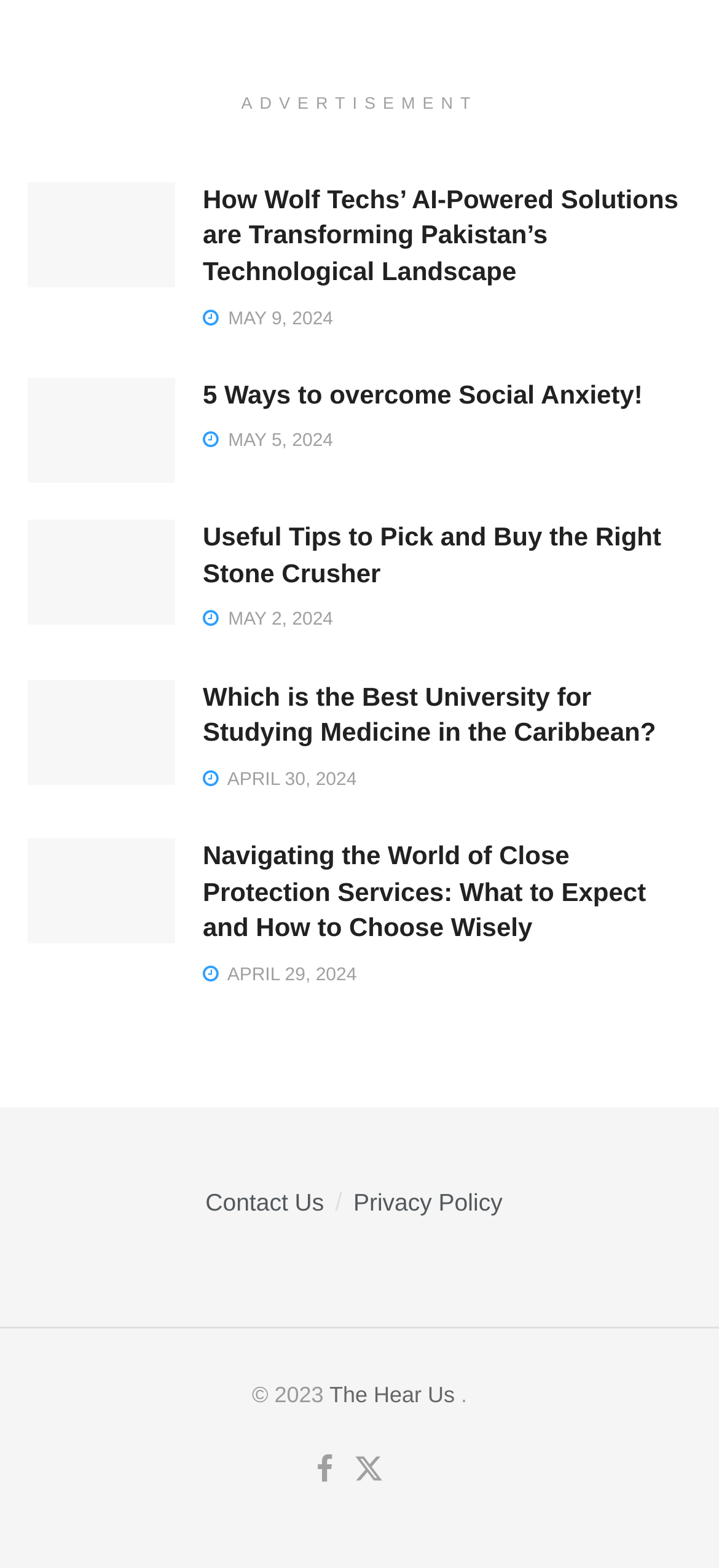How many articles are listed on the webpage?
Please answer the question with a detailed response using the information from the screenshot.

I counted the number of headings on the webpage, each of which represents an article. There are 7 headings in total, starting from 'How Wolf Techs’ AI-Powered Solutions are Transforming Pakistan’s Technological Landscape' to 'Navigating the World of Close Protection Services: What to Expect and How to Choose Wisely'.